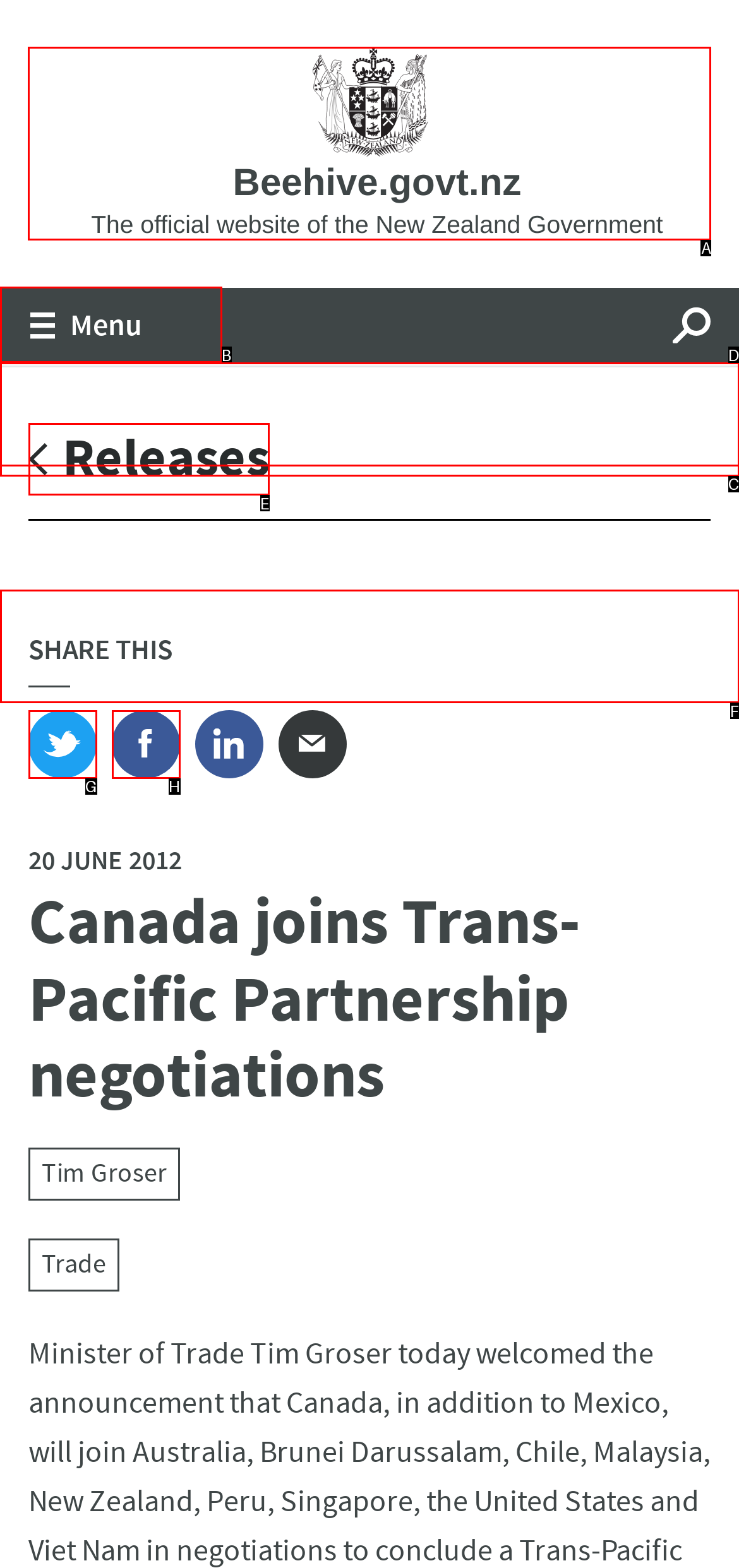Identify the correct choice to execute this task: Go to the 'Home' page
Respond with the letter corresponding to the right option from the available choices.

A